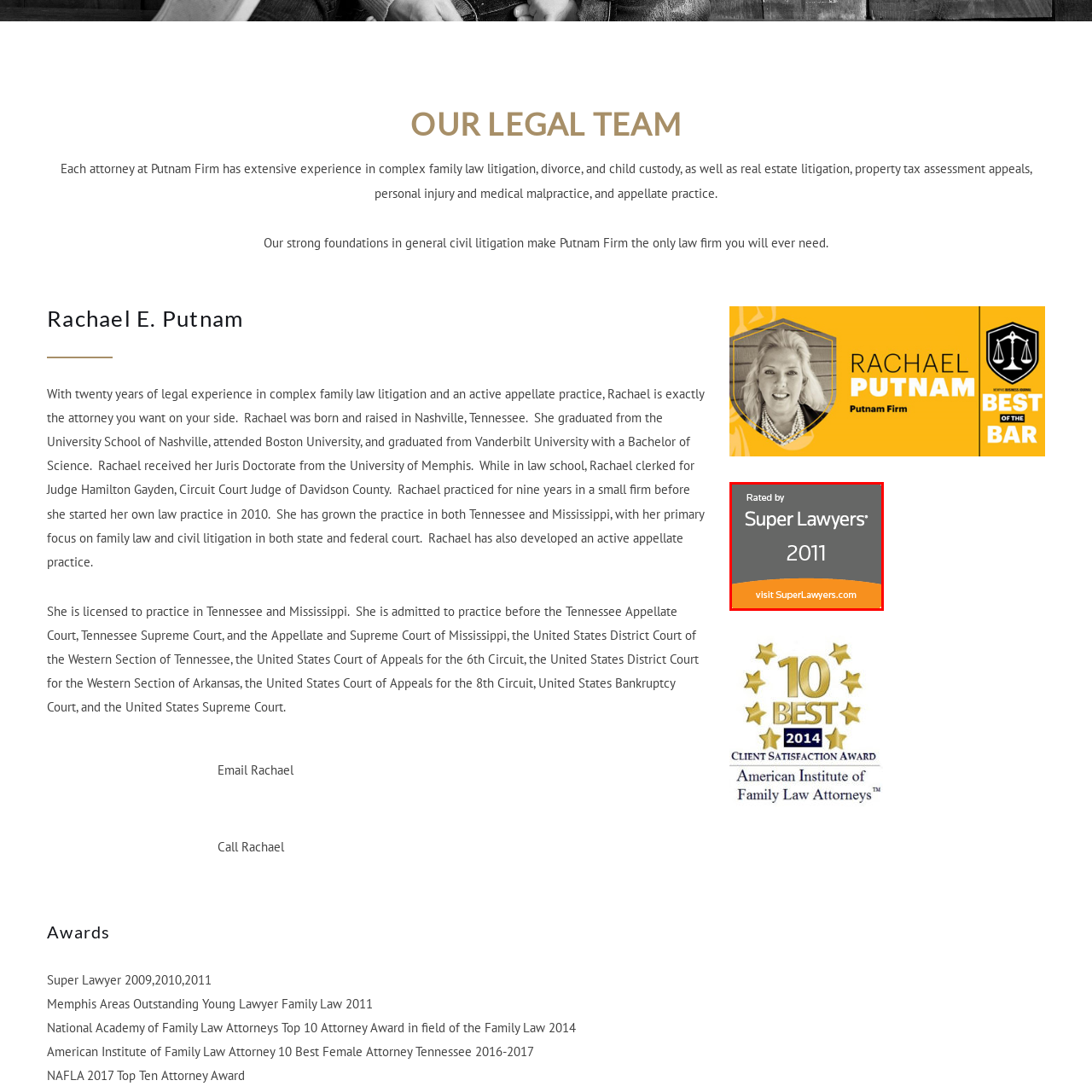Please provide a comprehensive description of the image highlighted by the red bounding box.

The image showcases a prestigious recognition emblem from "Super Lawyers," indicating that an attorney has been rated among the best in their field for the year 2011. The design features a sleek grey background with white text reading "Rated by Super Lawyers® 2011," complemented by an orange banner at the bottom that encourages viewers to "visit SuperLawyers.com" for more information. This accolade highlights the attorney's excellence and commitment to providing high-quality legal service, particularly in complex family law litigation and civil litigation.